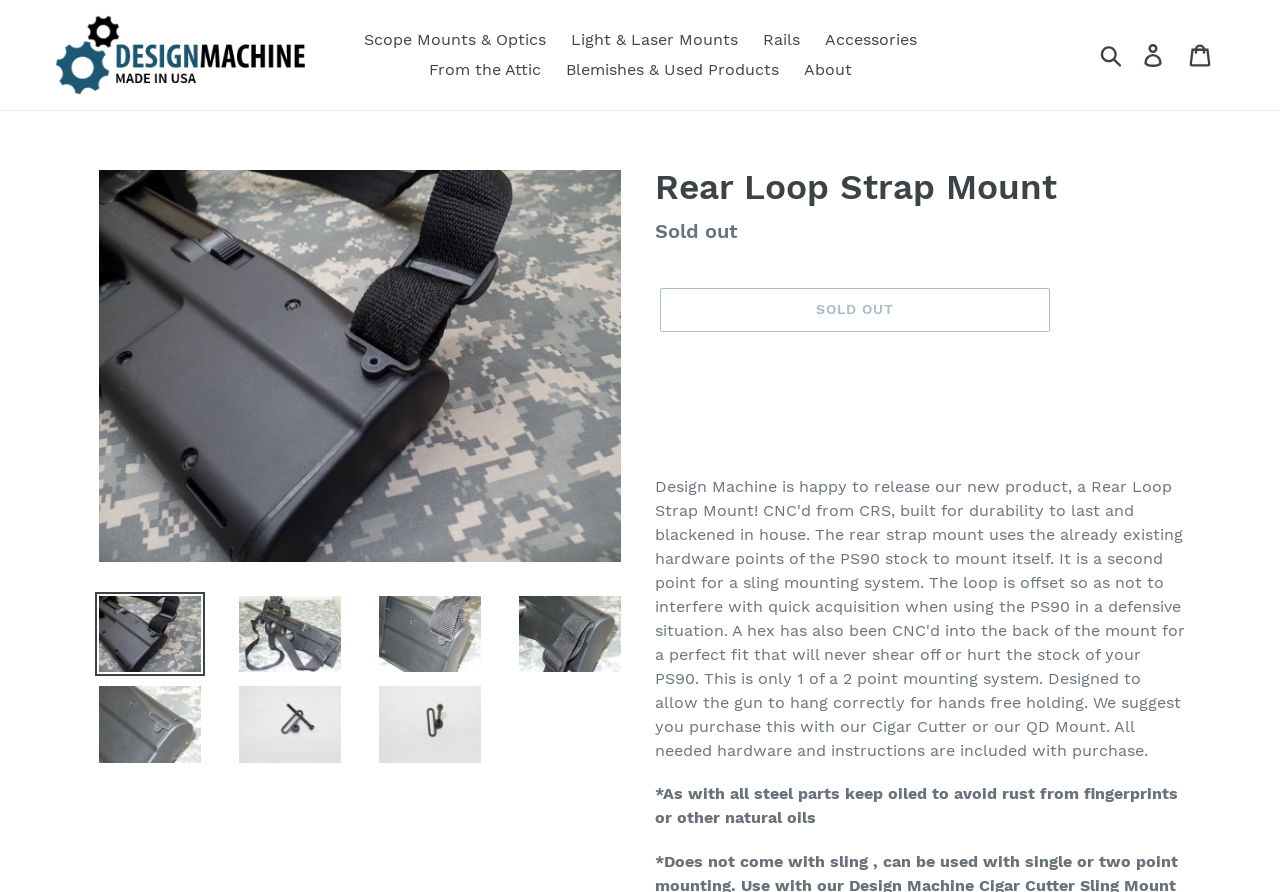Using the information shown in the image, answer the question with as much detail as possible: What is the color of the product?

The color of the product can be inferred from the description of the product being 'blackened in house' in the meta description, which suggests that the product has a black finish.